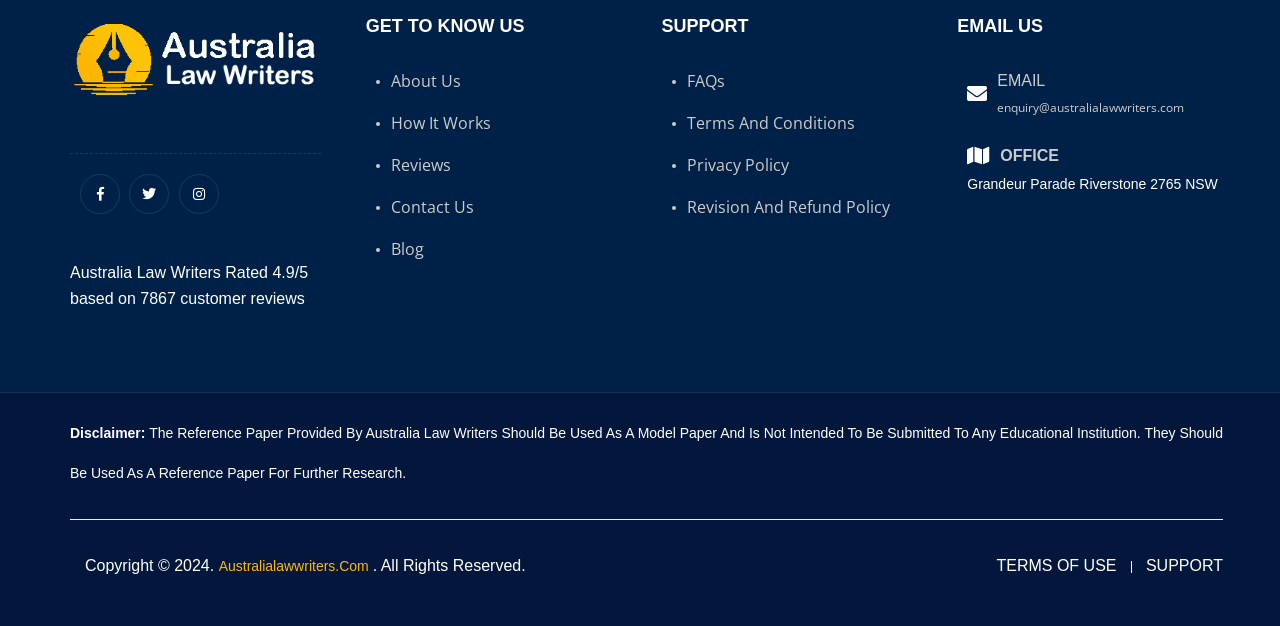Look at the image and write a detailed answer to the question: 
What is the address of Australia Law Writers' office?

I found the heading 'OFFICE' and the StaticText 'Grandeur Parade Riverstone 2765 NSW' which indicates the address of the office.